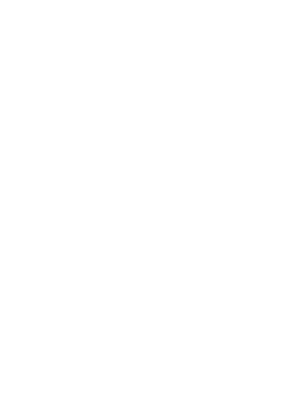Respond to the following query with just one word or a short phrase: 
What is the significance of the image in corporate governance?

Ensuring stakeholder engagement